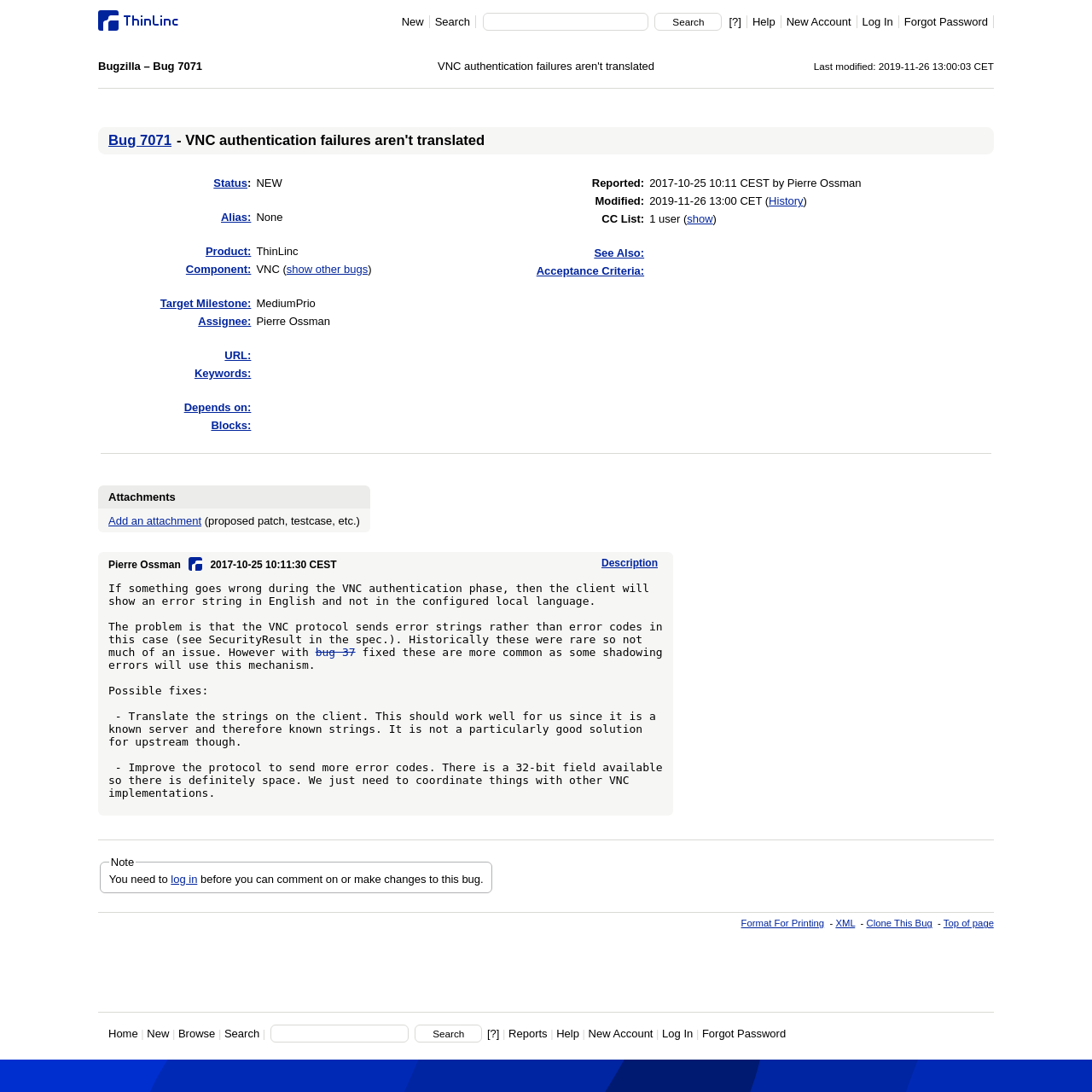Specify the bounding box coordinates of the area to click in order to execute this command: 'Search for something in the 'Quick Search' textbox'. The coordinates should consist of four float numbers ranging from 0 to 1, and should be formatted as [left, top, right, bottom].

[0.442, 0.012, 0.594, 0.028]